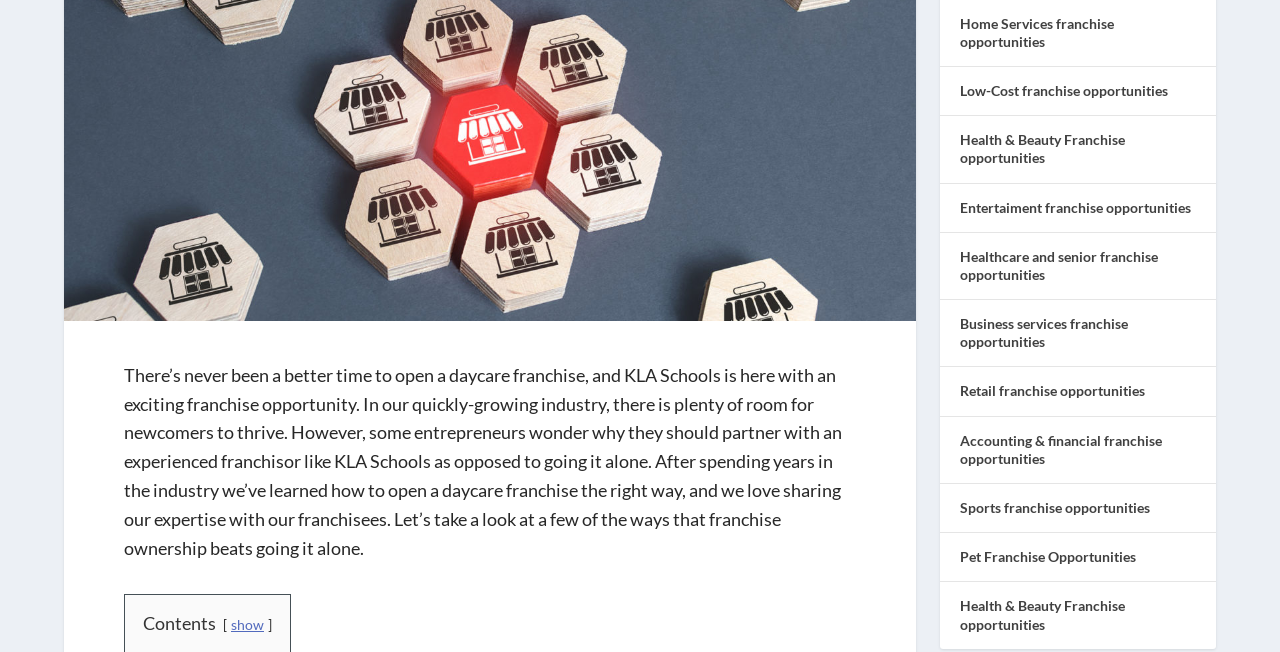Using the element description: "Baby Yoda Shirt", determine the bounding box coordinates. The coordinates should be in the format [left, top, right, bottom], with values between 0 and 1.

None